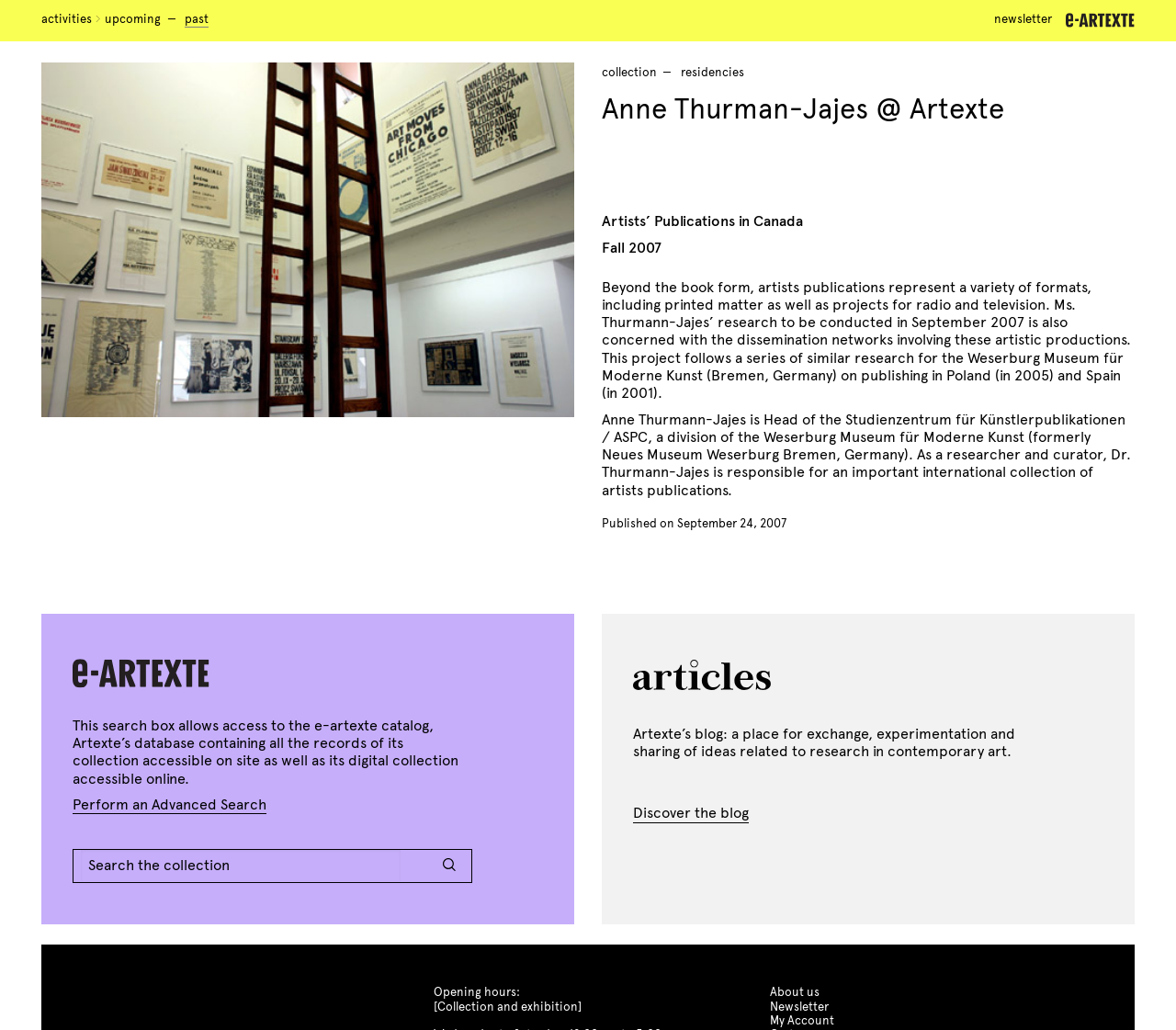What is the purpose of the search box?
Based on the image, give a one-word or short phrase answer.

Access to the e-artexte catalog